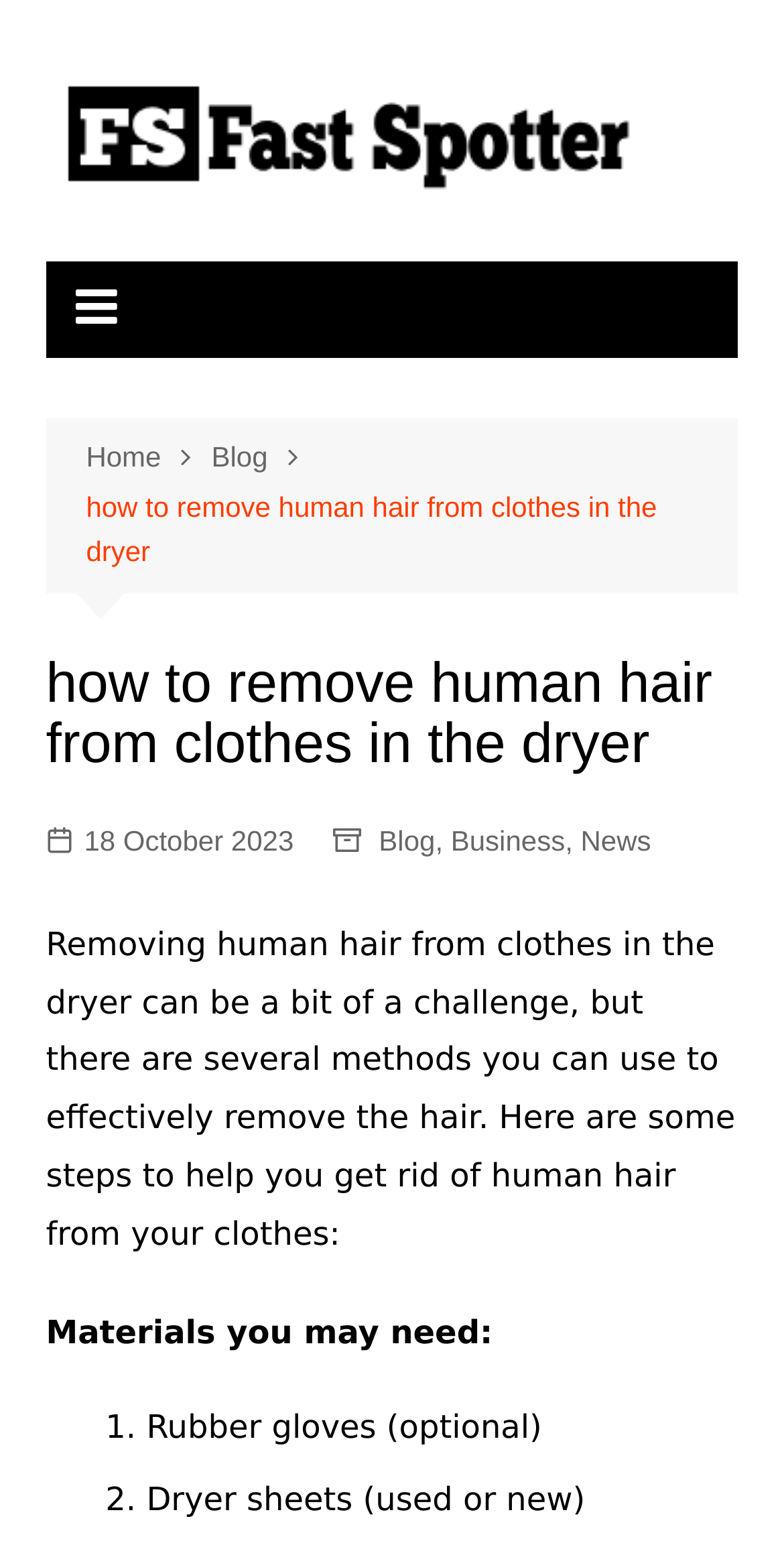Using a single word or phrase, answer the following question: 
What is the date mentioned in the webpage?

18 October 2023